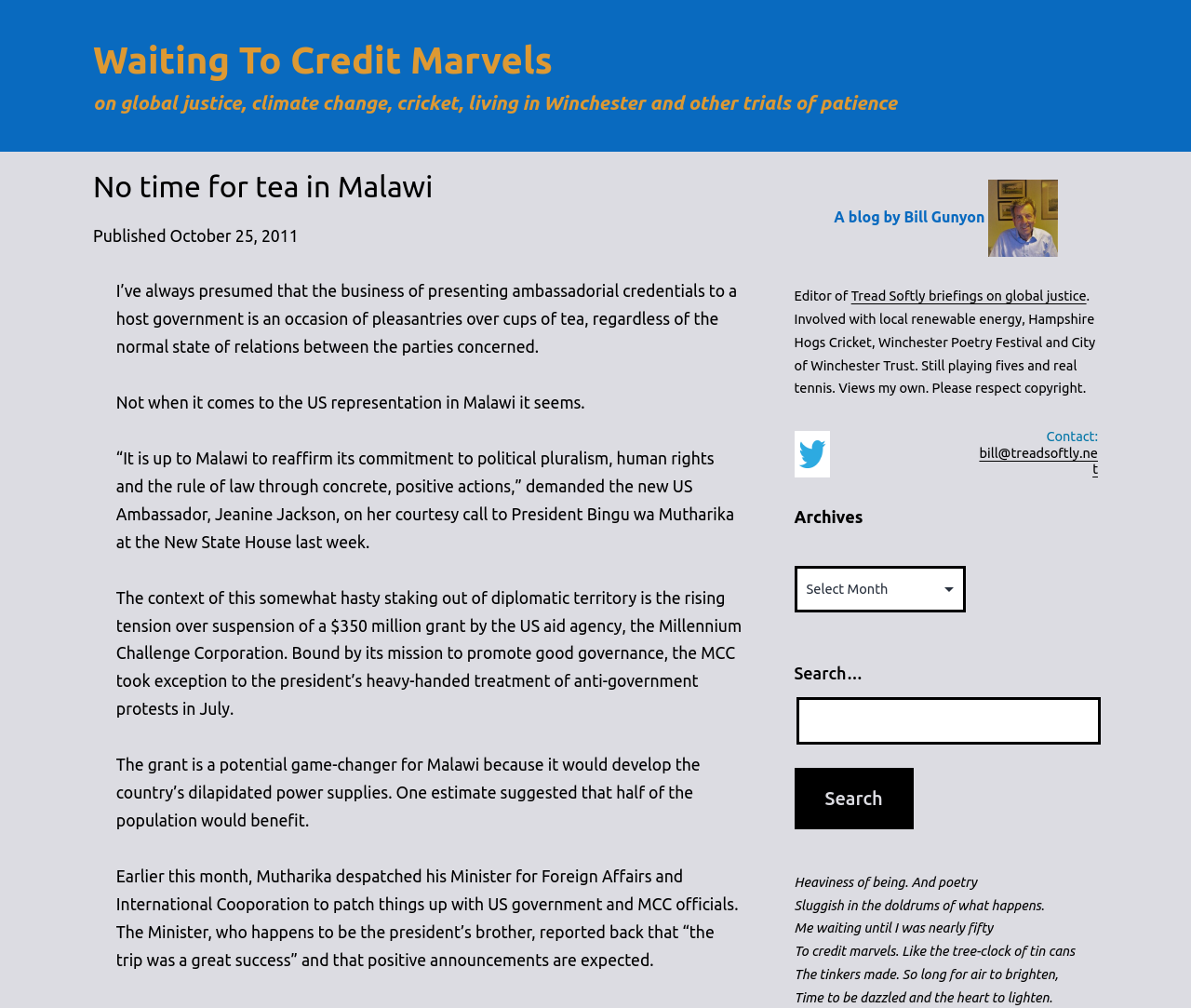Please provide a brief answer to the following inquiry using a single word or phrase:
What is the name of the new US Ambassador to Malawi?

Jeanine Jackson